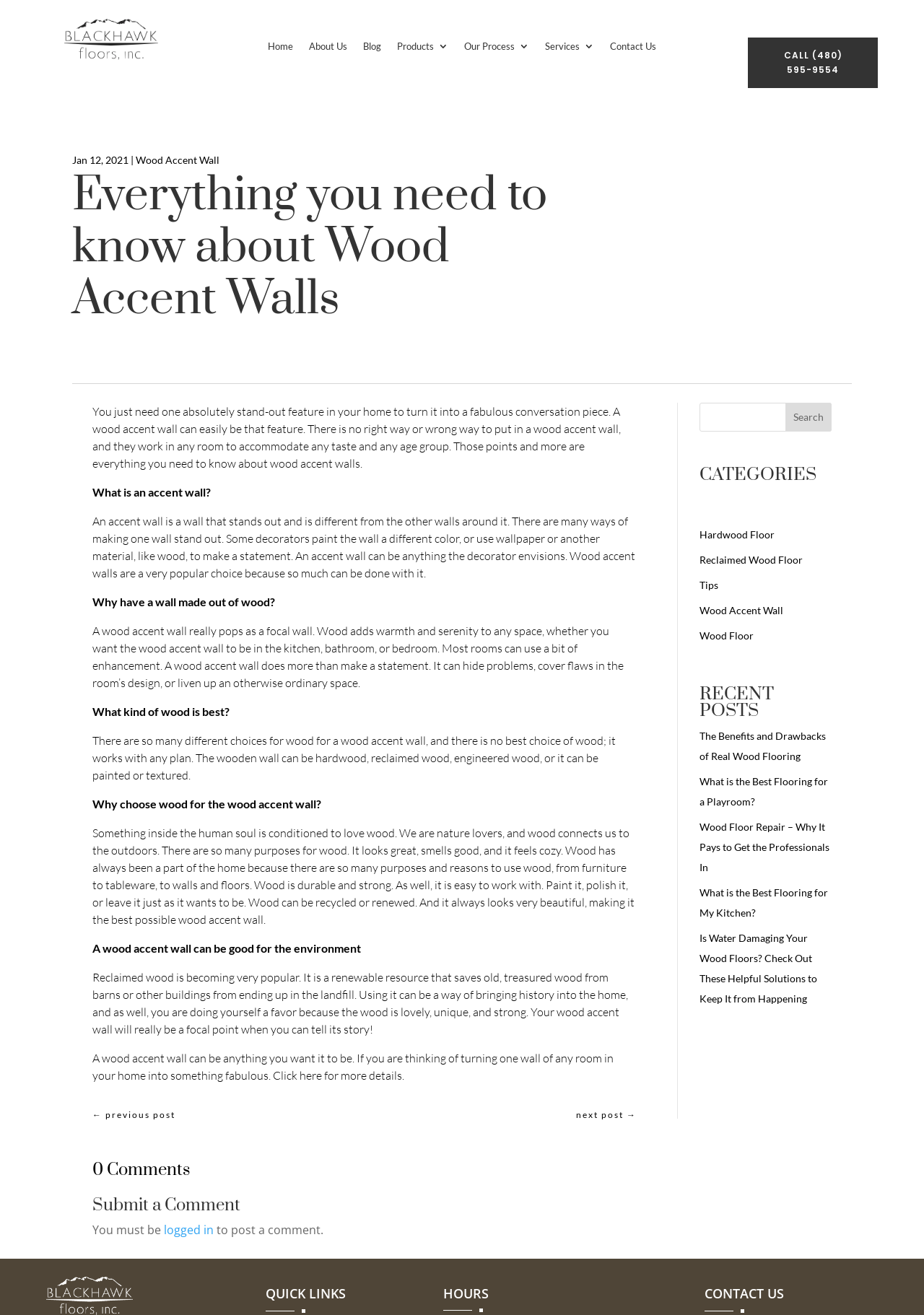What is the benefit of using wood in home decor? Refer to the image and provide a one-word or short phrase answer.

It connects us to nature